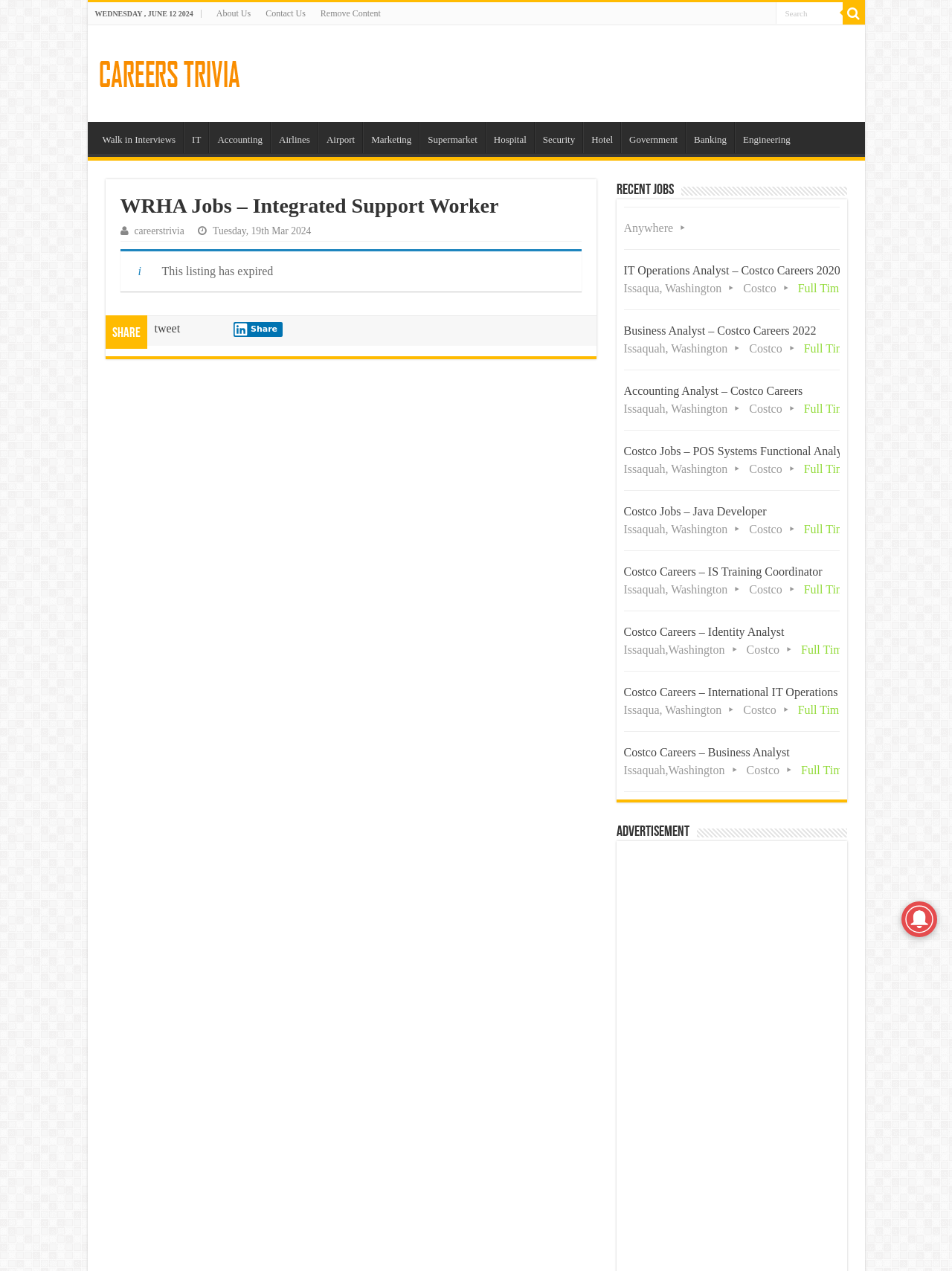Pinpoint the bounding box coordinates of the element you need to click to execute the following instruction: "Share this job listing". The bounding box should be represented by four float numbers between 0 and 1, in the format [left, top, right, bottom].

[0.245, 0.253, 0.297, 0.265]